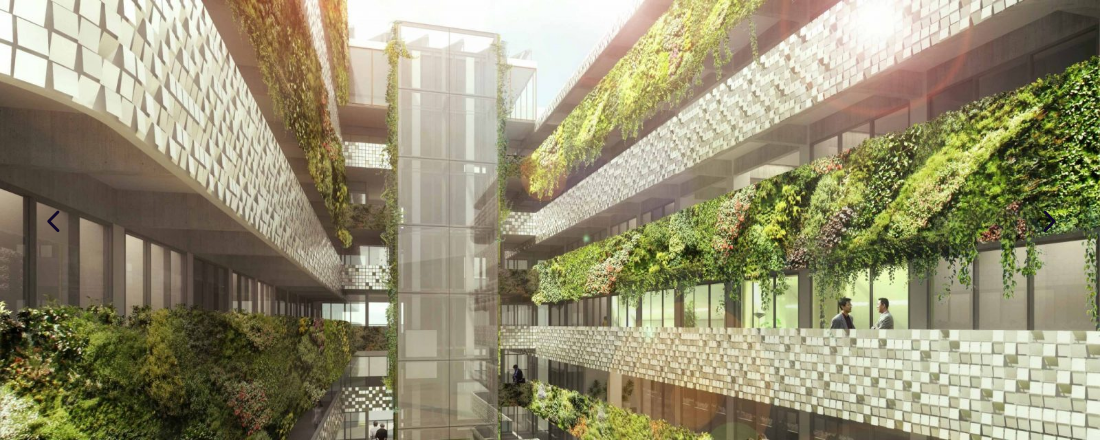What type of building is being renovated?
Provide a fully detailed and comprehensive answer to the question.

The building being renovated is a workers' dormitory, which is being transformed into a contemporary apartment hotel, as depicted in the architectural rendering.